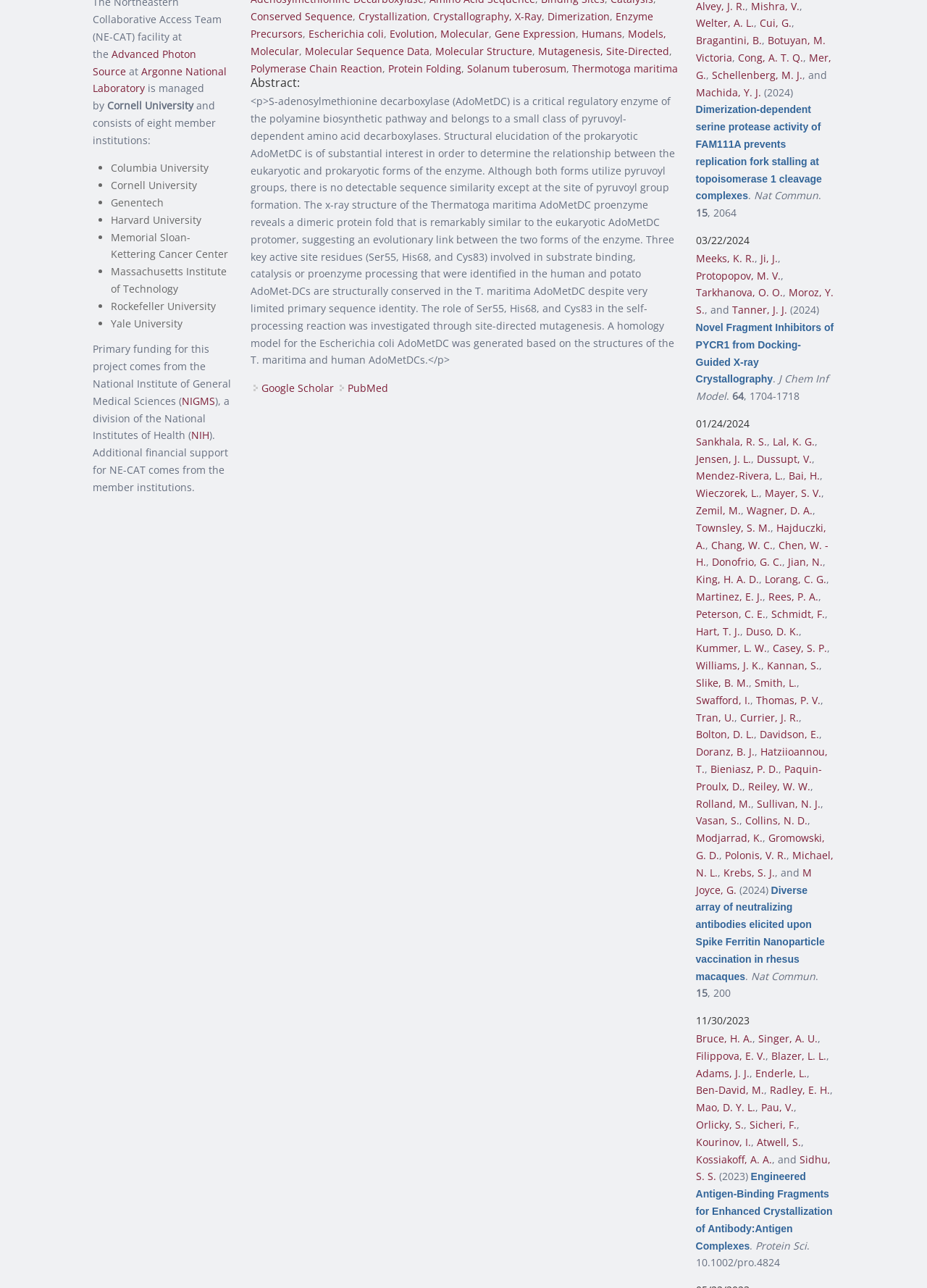Provide the bounding box coordinates of the HTML element described as: "Schellenberg, M. J.". The bounding box coordinates should be four float numbers between 0 and 1, i.e., [left, top, right, bottom].

[0.768, 0.053, 0.865, 0.063]